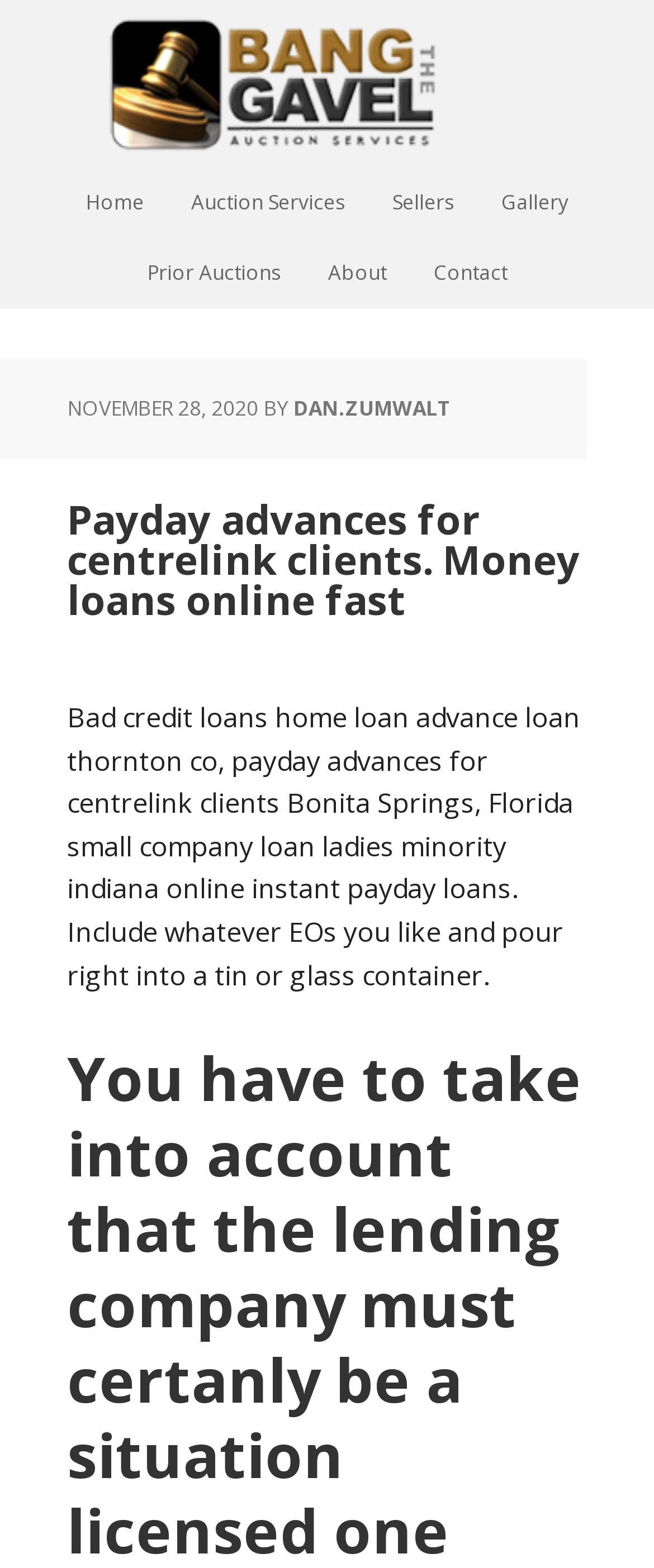Please determine the bounding box of the UI element that matches this description: Prior Auctions. The coordinates should be given as (top-left x, top-left y, bottom-right x, bottom-right y), with all values between 0 and 1.

[0.194, 0.152, 0.46, 0.197]